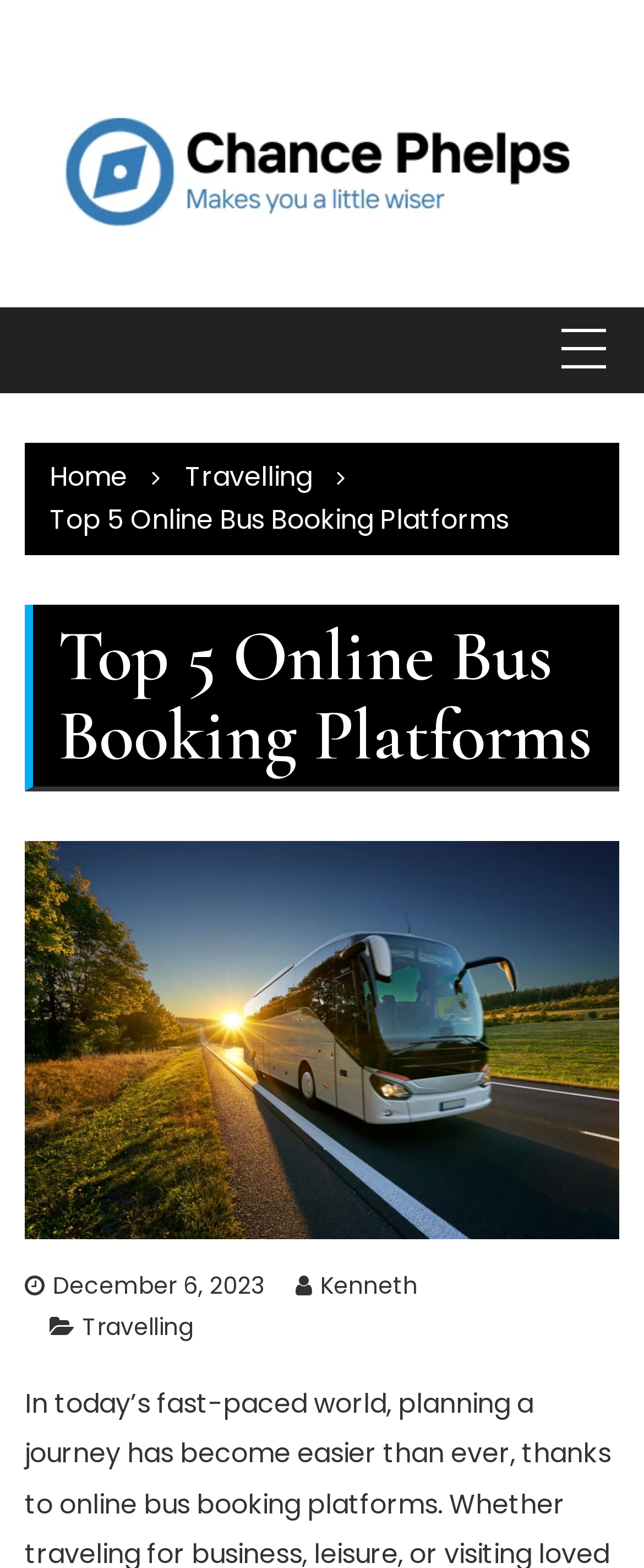Identify the bounding box coordinates for the UI element described as: "alt="Chance Phelps"".

[0.038, 0.063, 0.962, 0.154]